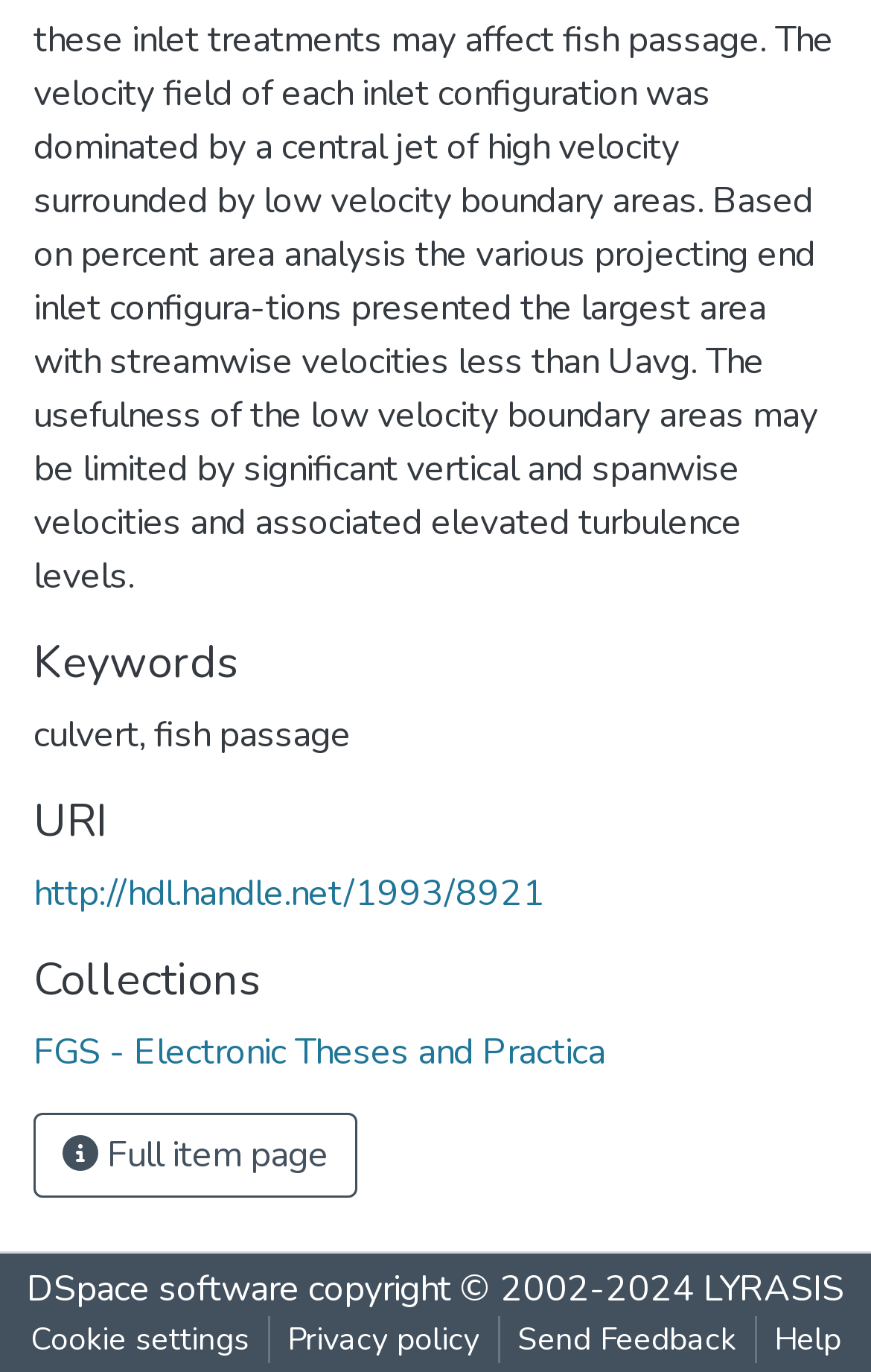Locate the bounding box for the described UI element: "LYRASIS". Ensure the coordinates are four float numbers between 0 and 1, formatted as [left, top, right, bottom].

[0.808, 0.921, 0.969, 0.957]